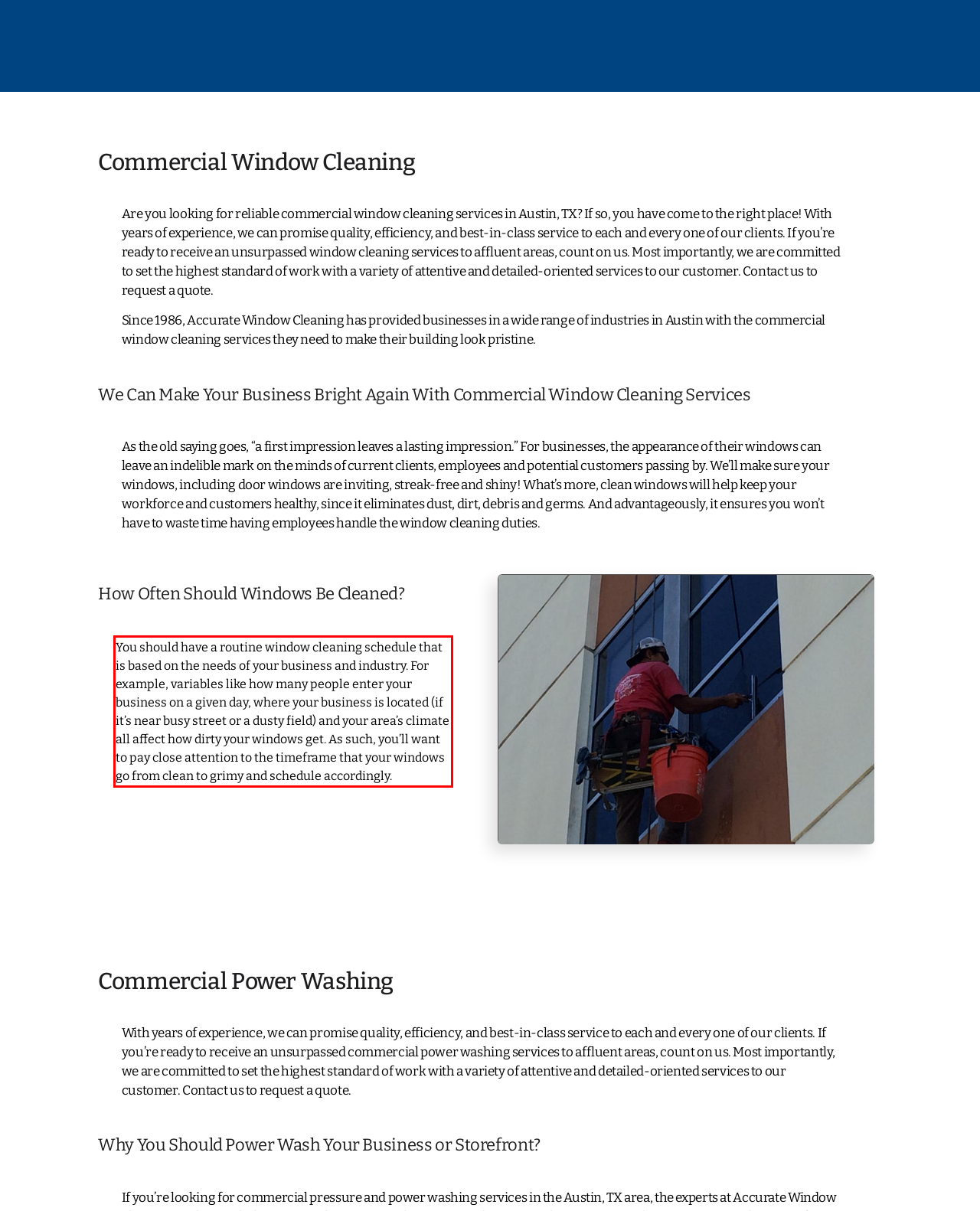In the given screenshot, locate the red bounding box and extract the text content from within it.

You should have a routine window cleaning schedule that is based on the needs of your business and industry. For example, variables like how many people enter your business on a given day, where your business is located (if it’s near busy street or a dusty field) and your area’s climate all affect how dirty your windows get. As such, you’ll want to pay close attention to the timeframe that your windows go from clean to grimy and schedule accordingly.